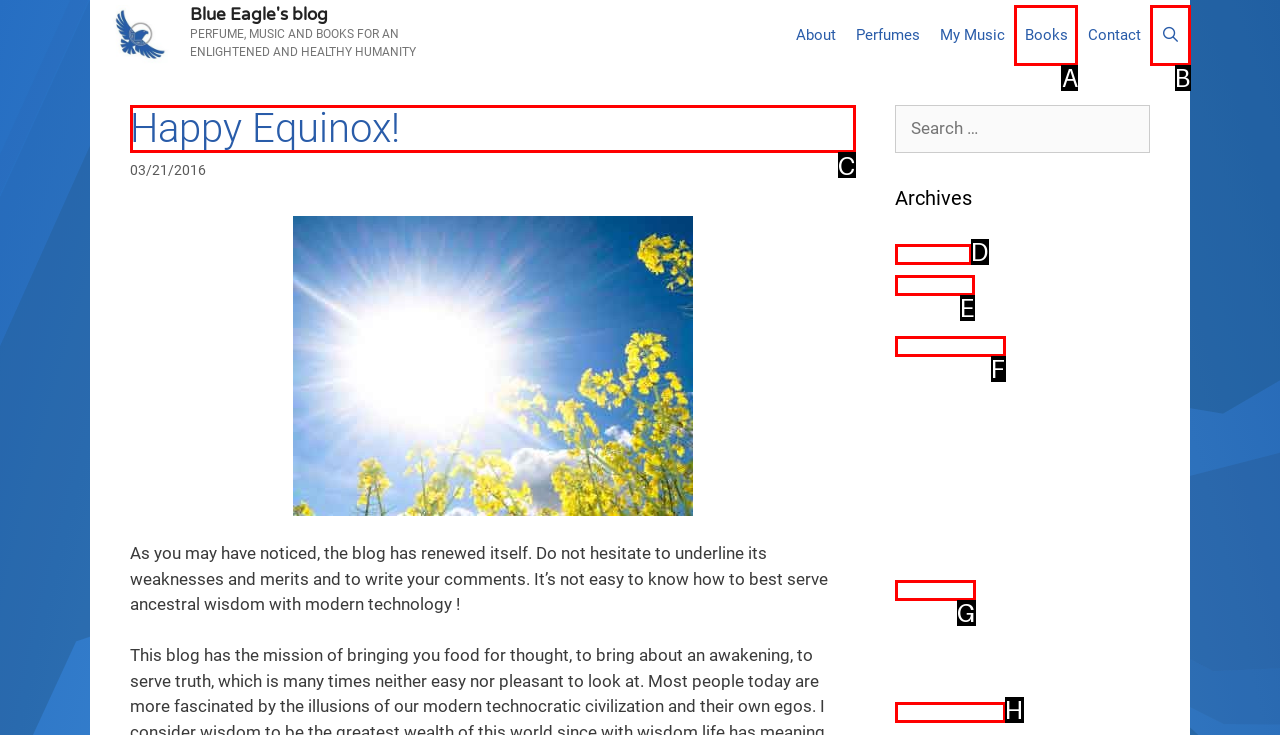Find the option you need to click to complete the following instruction: Read the 'Happy Equinox!' post
Answer with the corresponding letter from the choices given directly.

C